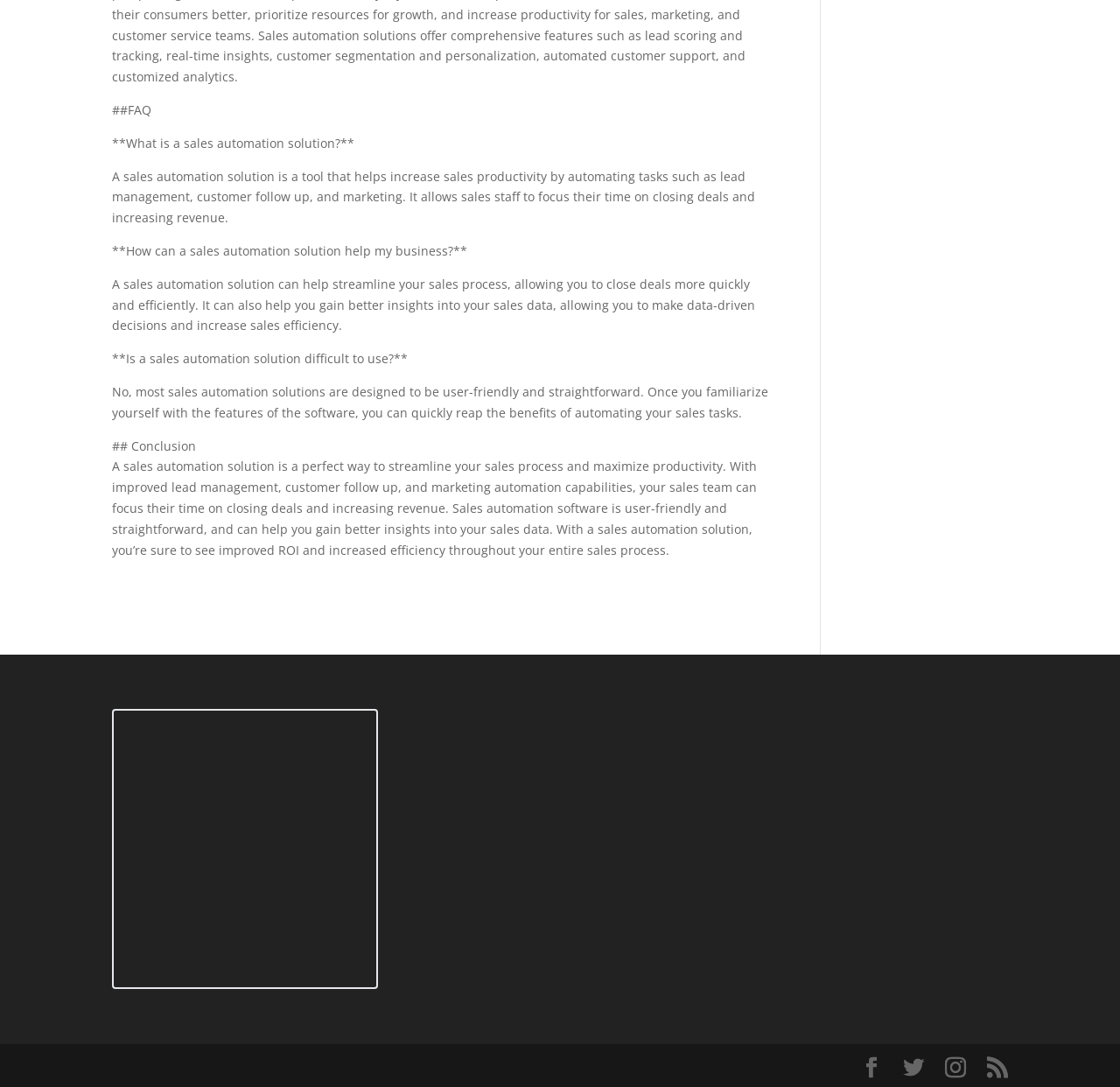What is the last section of the webpage about?
Please respond to the question with a detailed and thorough explanation.

The last section of the webpage is the conclusion, which summarizes the benefits of using a sales automation solution, including streamlining the sales process, maximizing productivity, and gaining better insights into sales data.